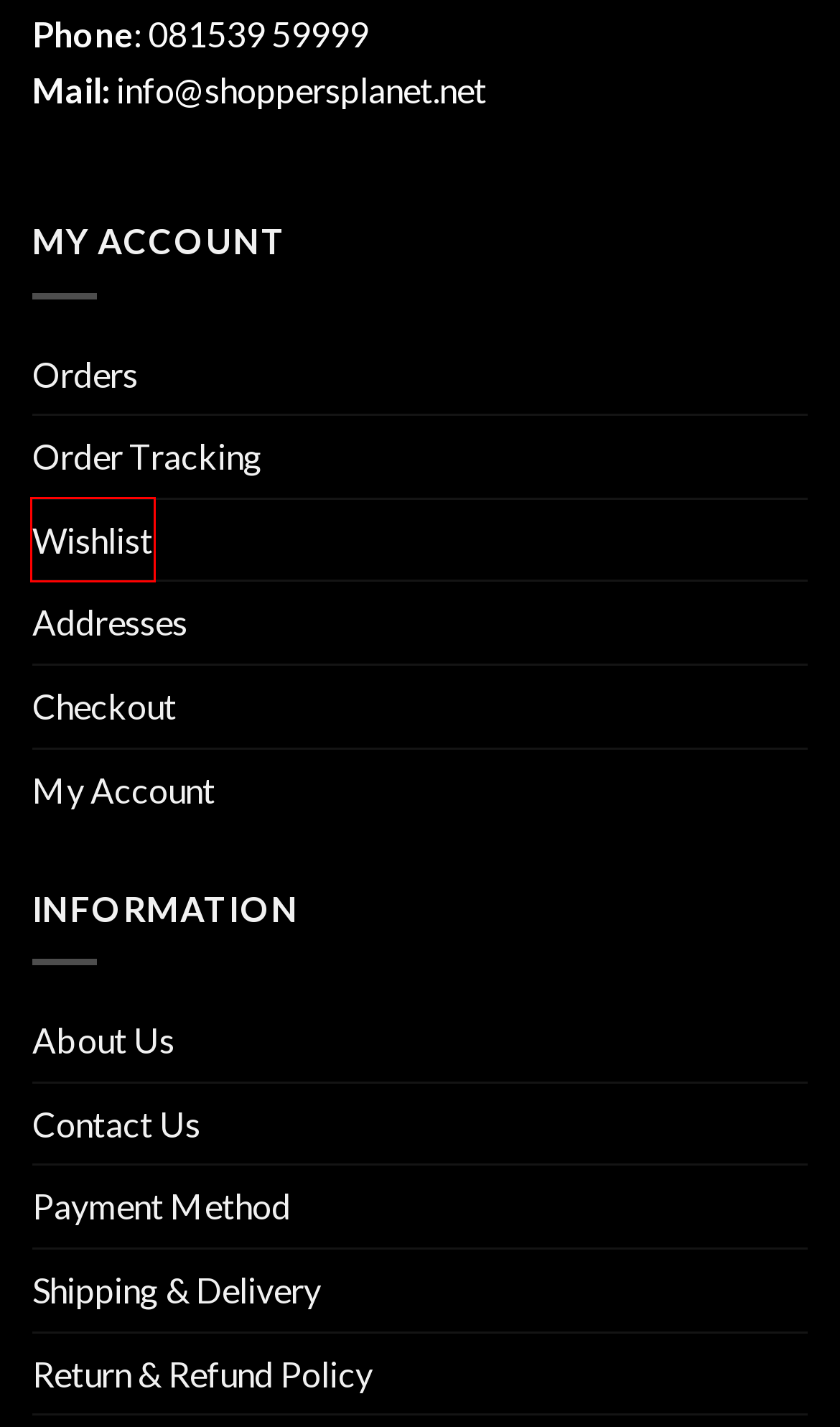Examine the screenshot of the webpage, which includes a red bounding box around an element. Choose the best matching webpage description for the page that will be displayed after clicking the element inside the red bounding box. Here are the candidates:
A. Payment Method - Shoppers Planet
B. Contact Us - Shoppers Planet
C. Return & Refund Policy - Shoppers Planet
D. Shipping & Delivery - Shoppers Planet
E. About Us - Shoppers Planet
F. Wishlist - Shoppers Planet
G. My Account - Shoppers Planet
H. Track Your Order - Shoppers Planet

F